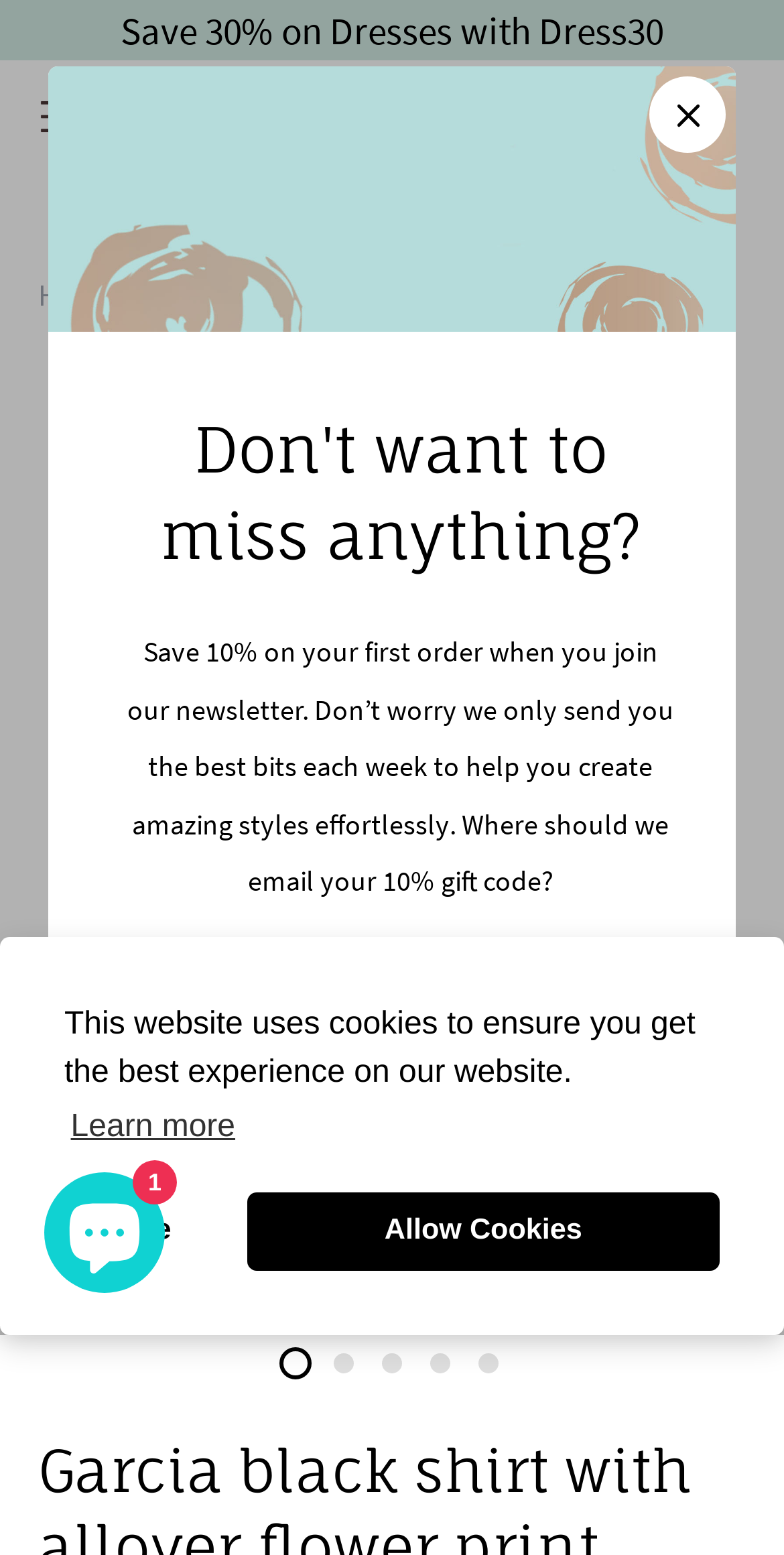Identify and provide the text of the main header on the webpage.

Garcia black shirt with allover flower print